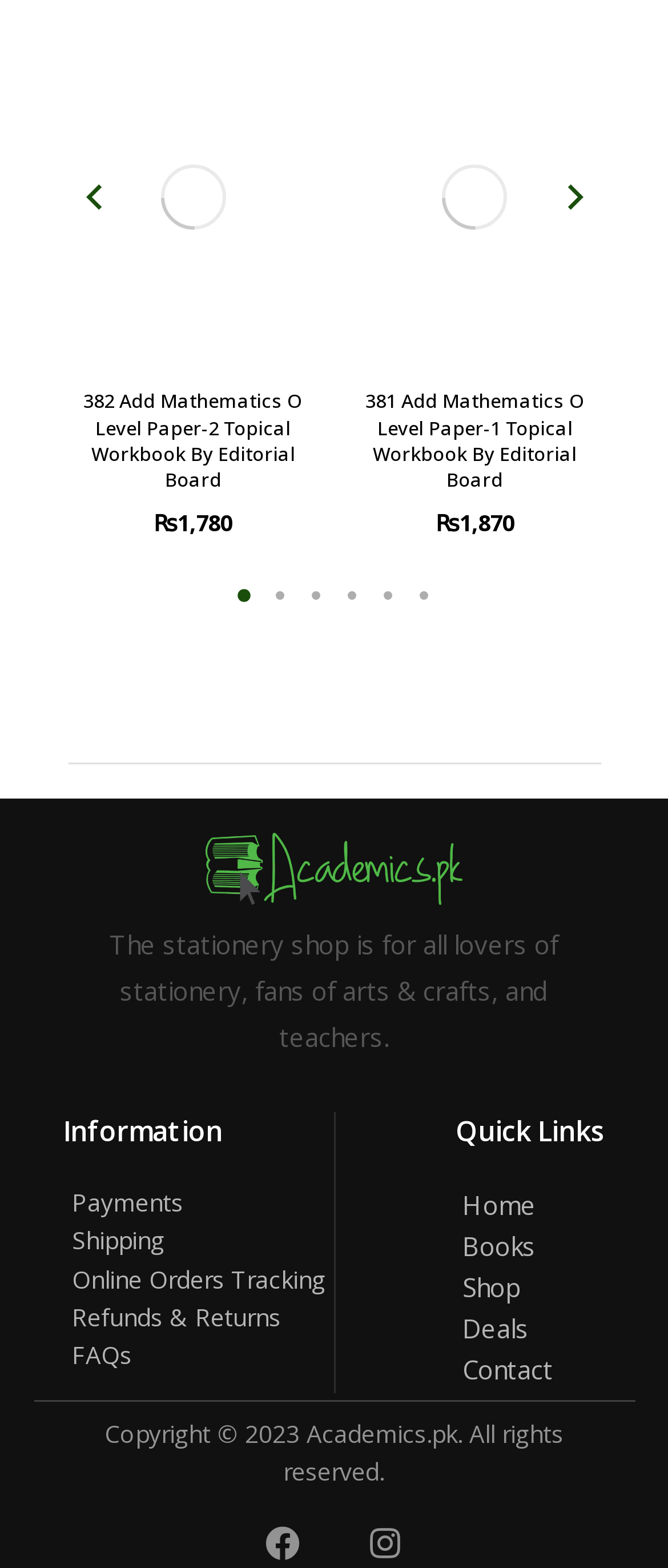Determine the coordinates of the bounding box that should be clicked to complete the instruction: "Click on 'Payments' for more information". The coordinates should be represented by four float numbers between 0 and 1: [left, top, right, bottom].

[0.108, 0.755, 0.487, 0.78]